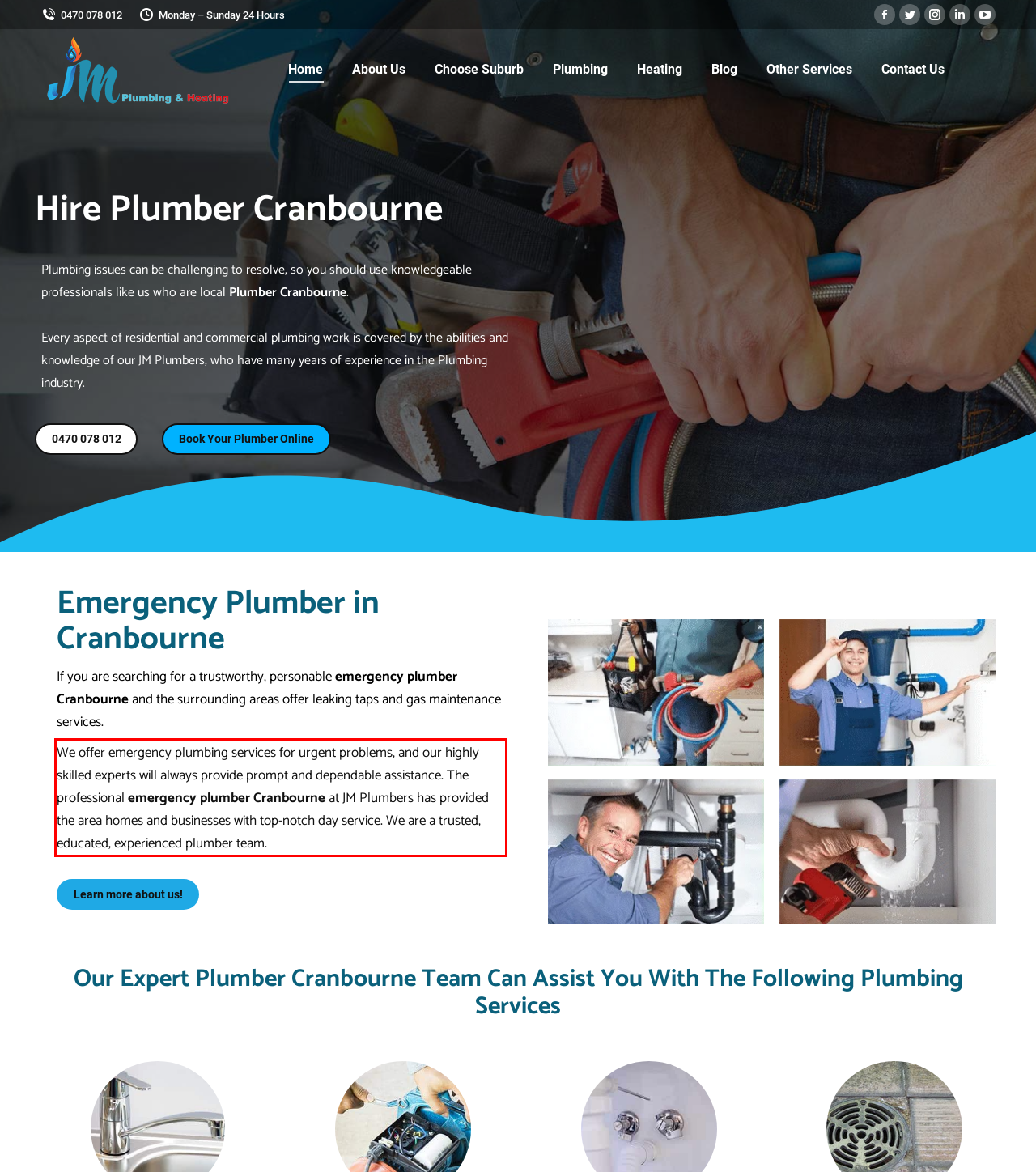You are given a webpage screenshot with a red bounding box around a UI element. Extract and generate the text inside this red bounding box.

We offer emergency plumbing services for urgent problems, and our highly skilled experts will always provide prompt and dependable assistance. The professional emergency plumber Cranbourne at JM Plumbers has provided the area homes and businesses with top-notch day service. We are a trusted, educated, experienced plumber team.